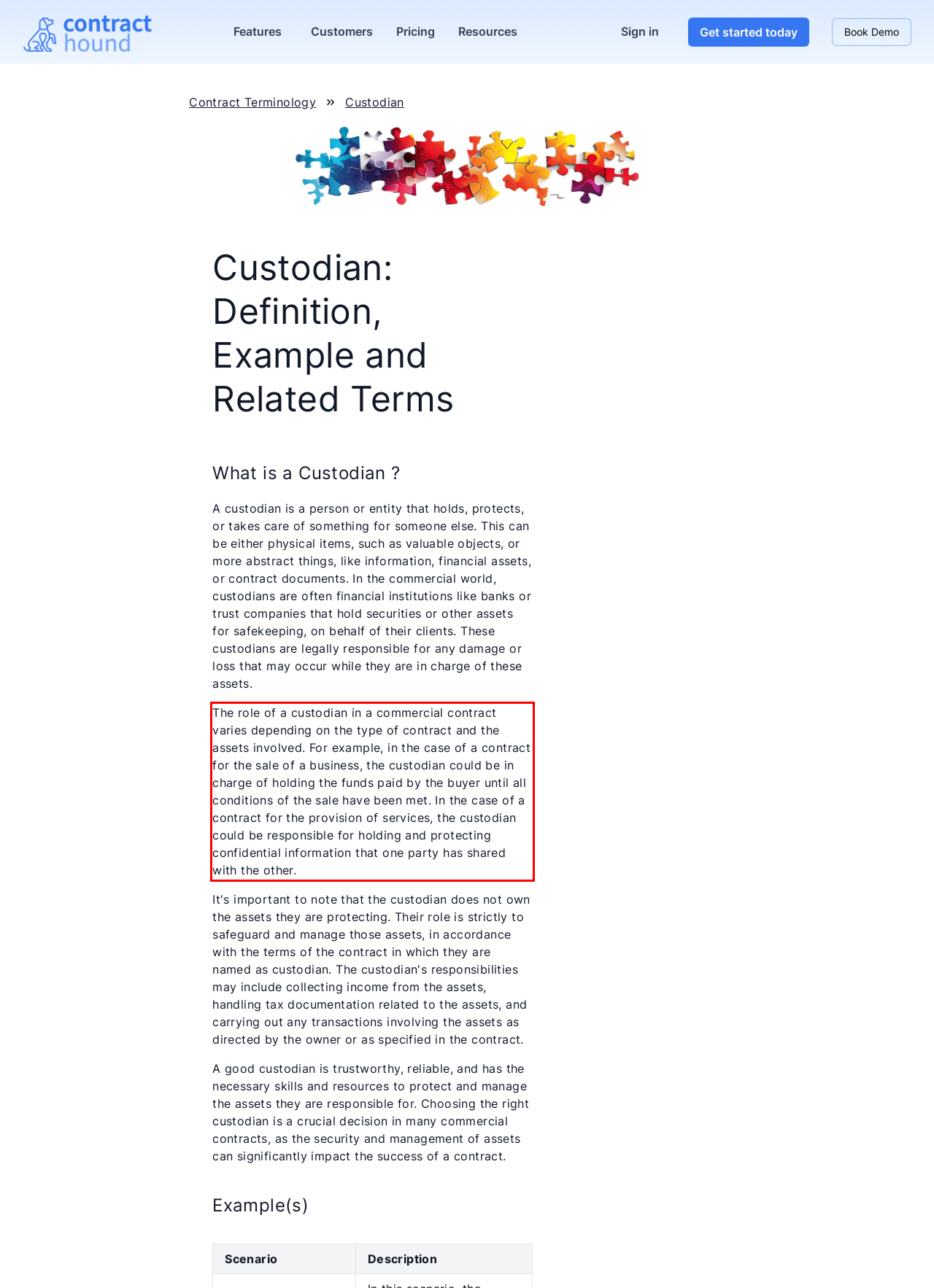Using the provided screenshot, read and generate the text content within the red-bordered area.

The role of a custodian in a commercial contract varies depending on the type of contract and the assets involved. For example, in the case of a contract for the sale of a business, the custodian could be in charge of holding the funds paid by the buyer until all conditions of the sale have been met. In the case of a contract for the provision of services, the custodian could be responsible for holding and protecting confidential information that one party has shared with the other.